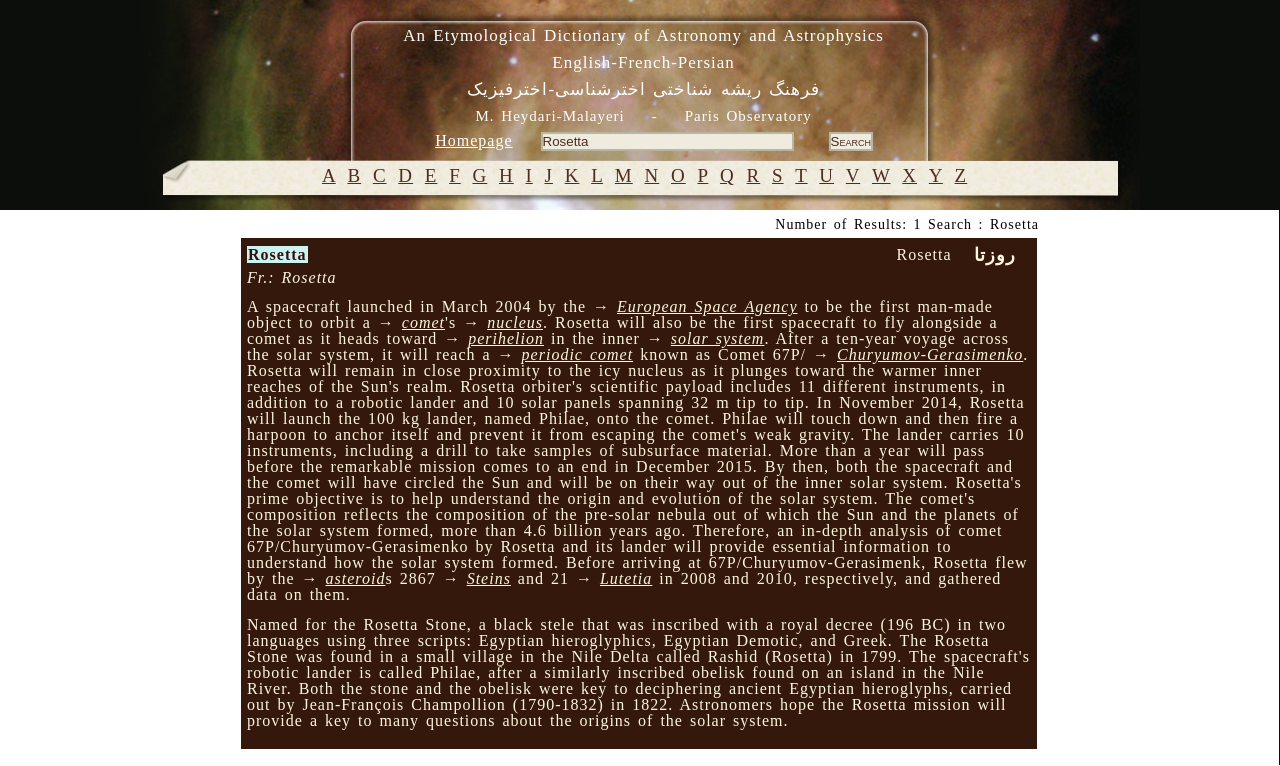Determine the bounding box coordinates of the region to click in order to accomplish the following instruction: "Click on the Search button". Provide the coordinates as four float numbers between 0 and 1, specifically [left, top, right, bottom].

[0.647, 0.172, 0.682, 0.197]